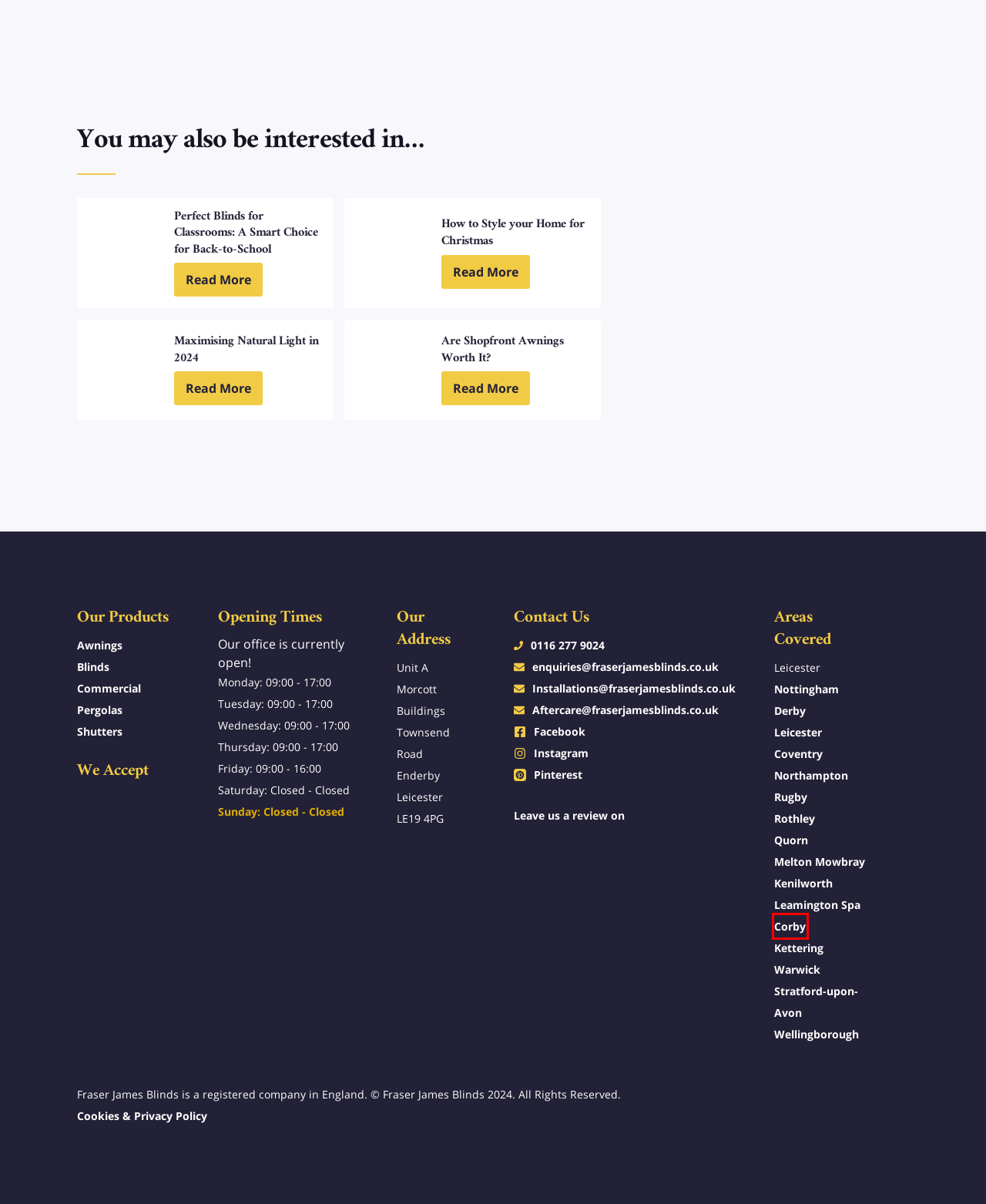You are provided with a screenshot of a webpage highlighting a UI element with a red bounding box. Choose the most suitable webpage description that matches the new page after clicking the element in the bounding box. Here are the candidates:
A. Made To Measure Blinds & Shutters in Rugby | Fraser James Blinds
B. Made To Measure Blinds & Shutters in Melton Mowbray | Fraser James Blinds
C. Perfect Blinds for Classrooms: A Smart Choice for Back-to-School |
D. Cookies & Privacy Policy | Fraser James Blinds
E. Made To Measure Blinds & Shutters in Corby | Fraser James Blinds
F. Made To Measure Blinds & Shutters in Coventry | Fraser James Blinds
G. Made To Measure Blinds in Wellingborough | Fraser James Blinds
H. Made To Measure Blinds & Shutters in Kettering | Fraser James Blinds

E